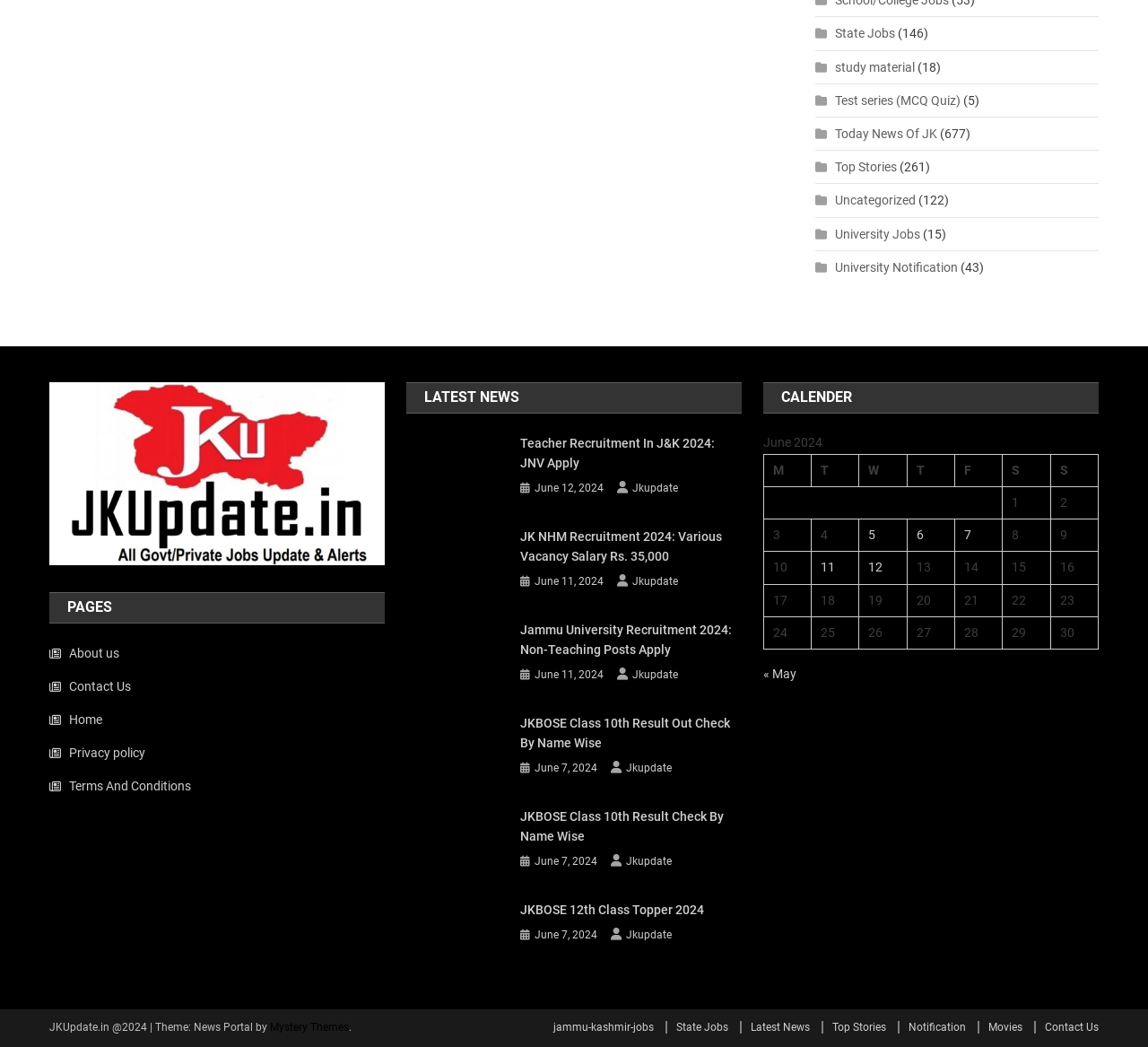Select the bounding box coordinates of the element I need to click to carry out the following instruction: "Read the 'Teacher Recruitment In J&K 2024: JNV Apply' article".

[0.453, 0.414, 0.646, 0.451]